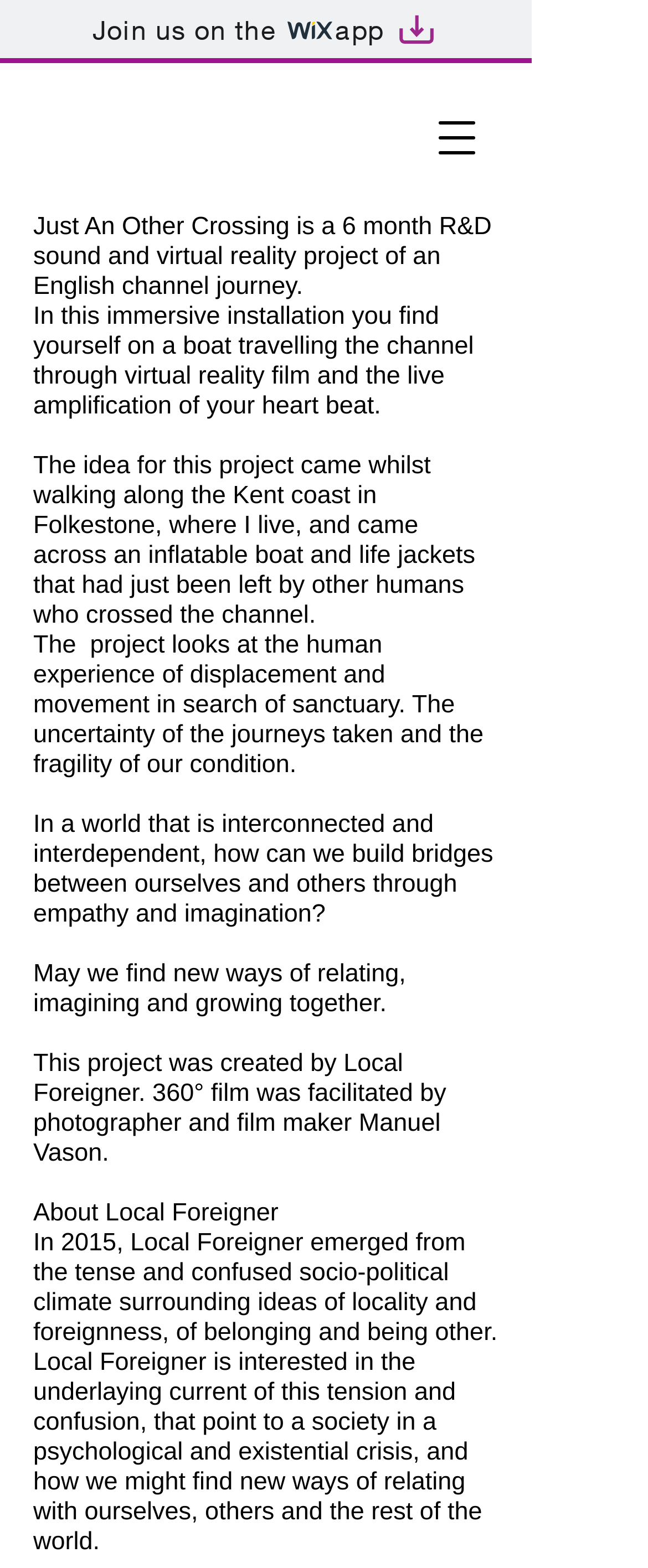Give a detailed overview of the webpage's appearance and contents.

The webpage is about "My Site" and specifically focuses on a project called "Just An Other Crossing". At the top-left corner, there is a link to "Join us on the Wix app" accompanied by two small images, "Wix" and "Artboard 1". 

Below this link, there is a button to "Open navigation menu" on the top-right corner. 

The main content of the page is a series of paragraphs describing the project "Just An Other Crossing", which is a 6-month R&D sound and virtual reality project about an English channel journey. The text explains the concept of the project, its inspiration, and its themes of displacement, movement, and sanctuary. 

The paragraphs are arranged vertically, with a small gap between each paragraph. The text is positioned on the left side of the page, leaving a significant margin on the right side. 

At the bottom of the page, there is a section about "Local Foreigner", the creator of the project, with a brief description of their background and interests.